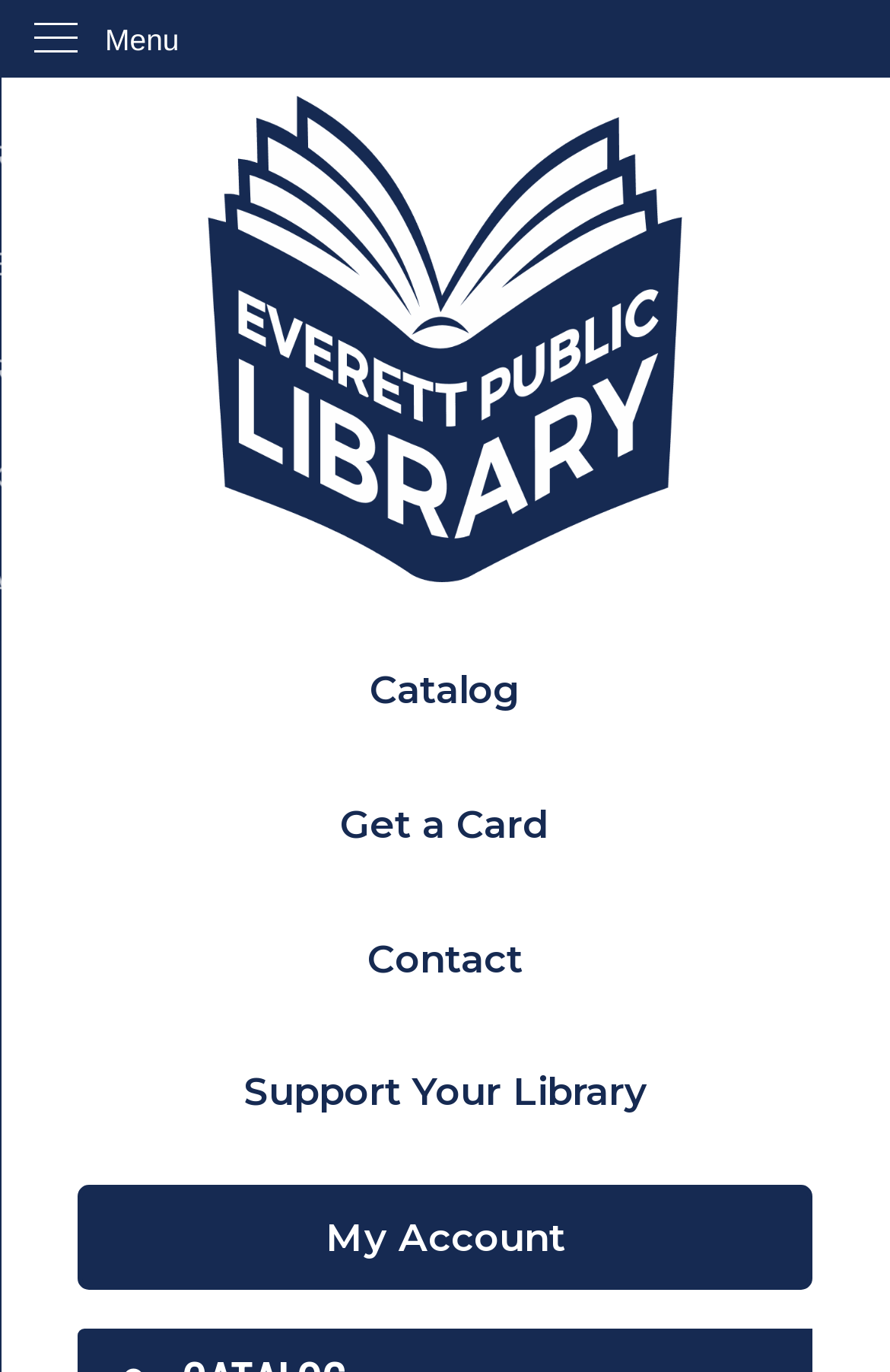Pinpoint the bounding box coordinates of the element that must be clicked to accomplish the following instruction: "Search the catalog". The coordinates should be in the format of four float numbers between 0 and 1, i.e., [left, top, right, bottom].

[0.415, 0.486, 0.585, 0.519]